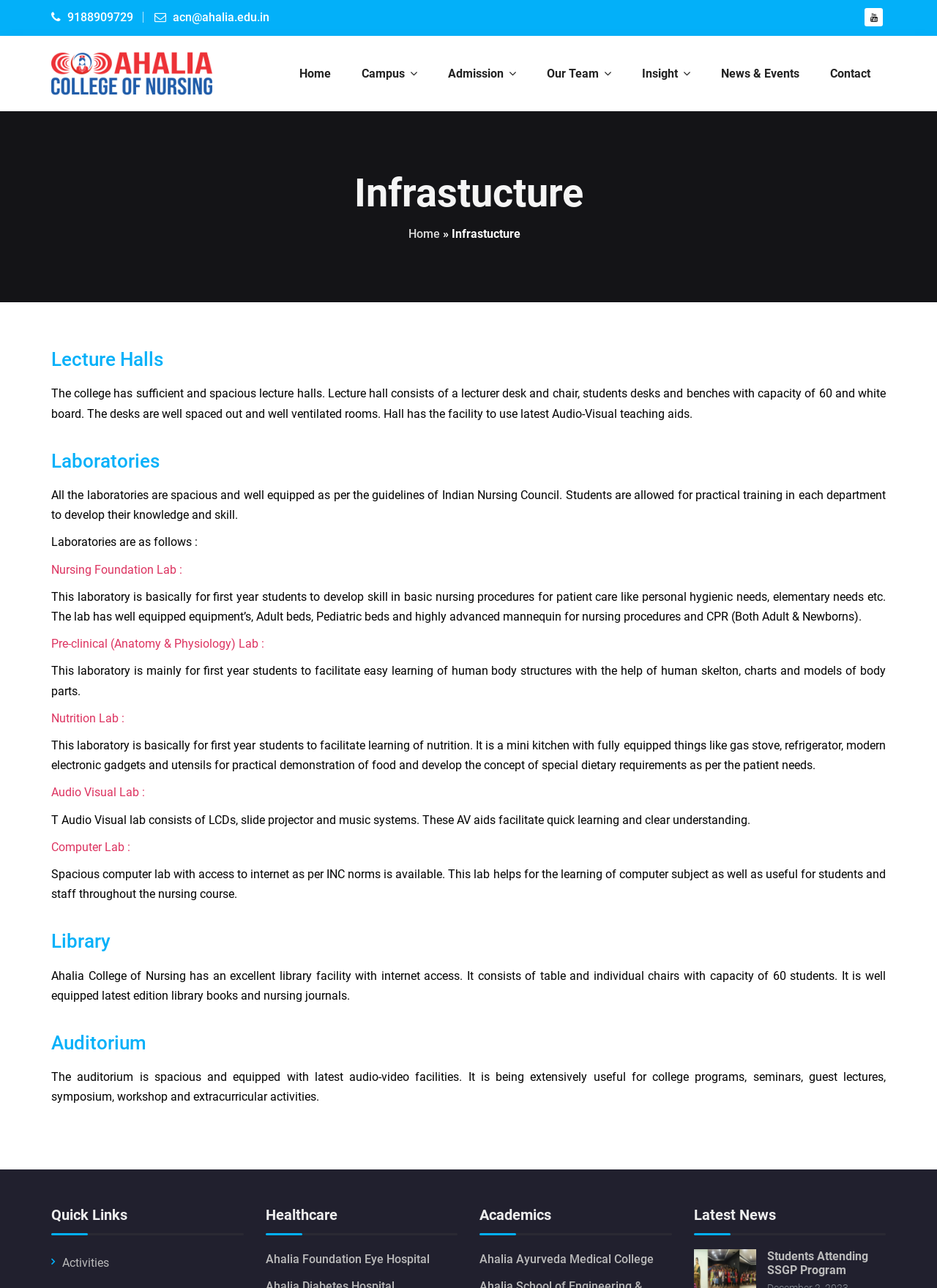Find the bounding box coordinates of the element's region that should be clicked in order to follow the given instruction: "Click the Home link". The coordinates should consist of four float numbers between 0 and 1, i.e., [left, top, right, bottom].

[0.303, 0.045, 0.37, 0.069]